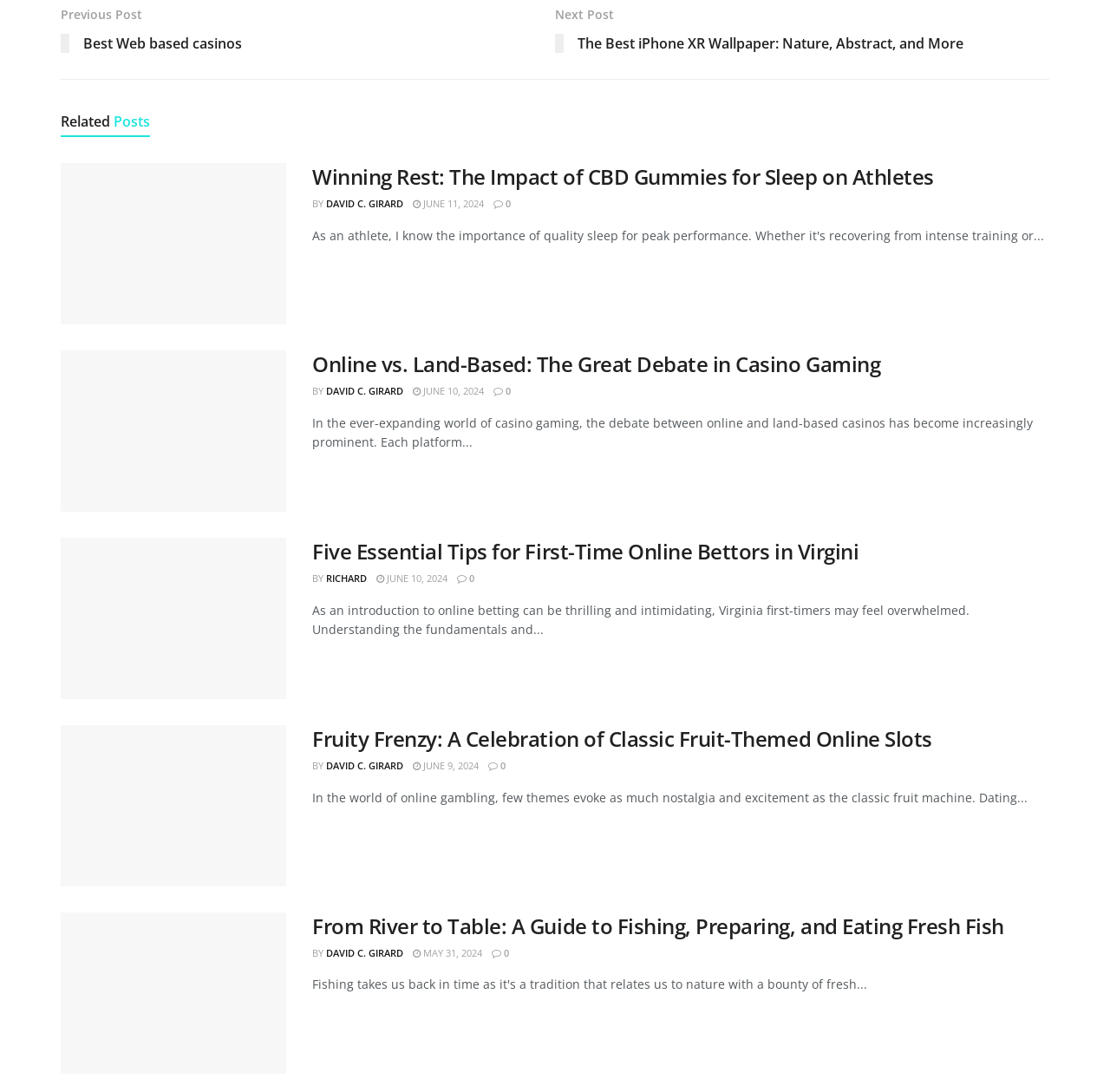What is the title of the first article?
Using the visual information, reply with a single word or short phrase.

Winning Rest: The Impact of CBD Gummies for Sleep on Athletes